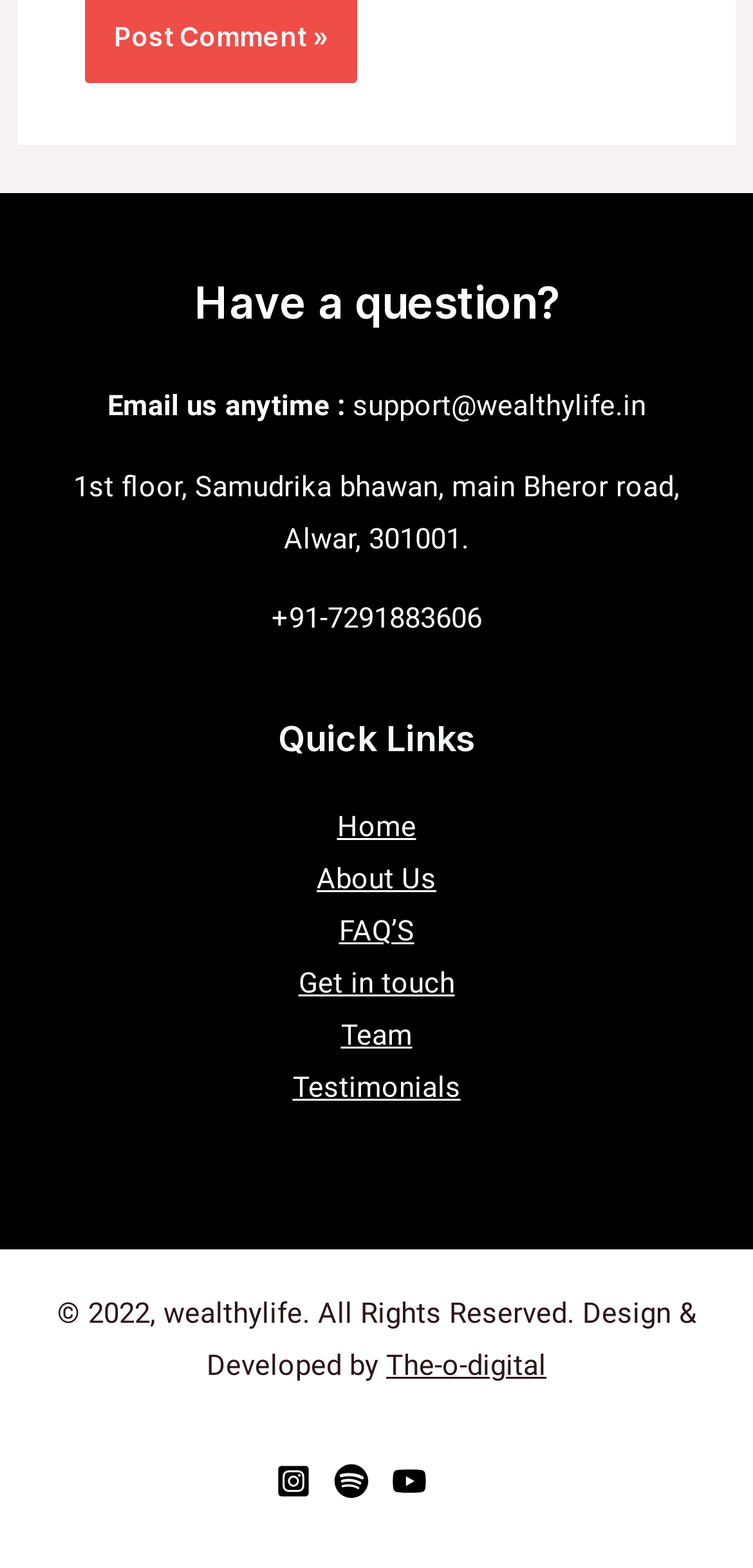What is the address of the office?
Provide an in-depth answer to the question, covering all aspects.

I found the address in the footer section of the webpage, under the 'Have a question?' heading, which is '1st floor, Samudrika bhawan, main Bheror road, Alwar, 301001'.